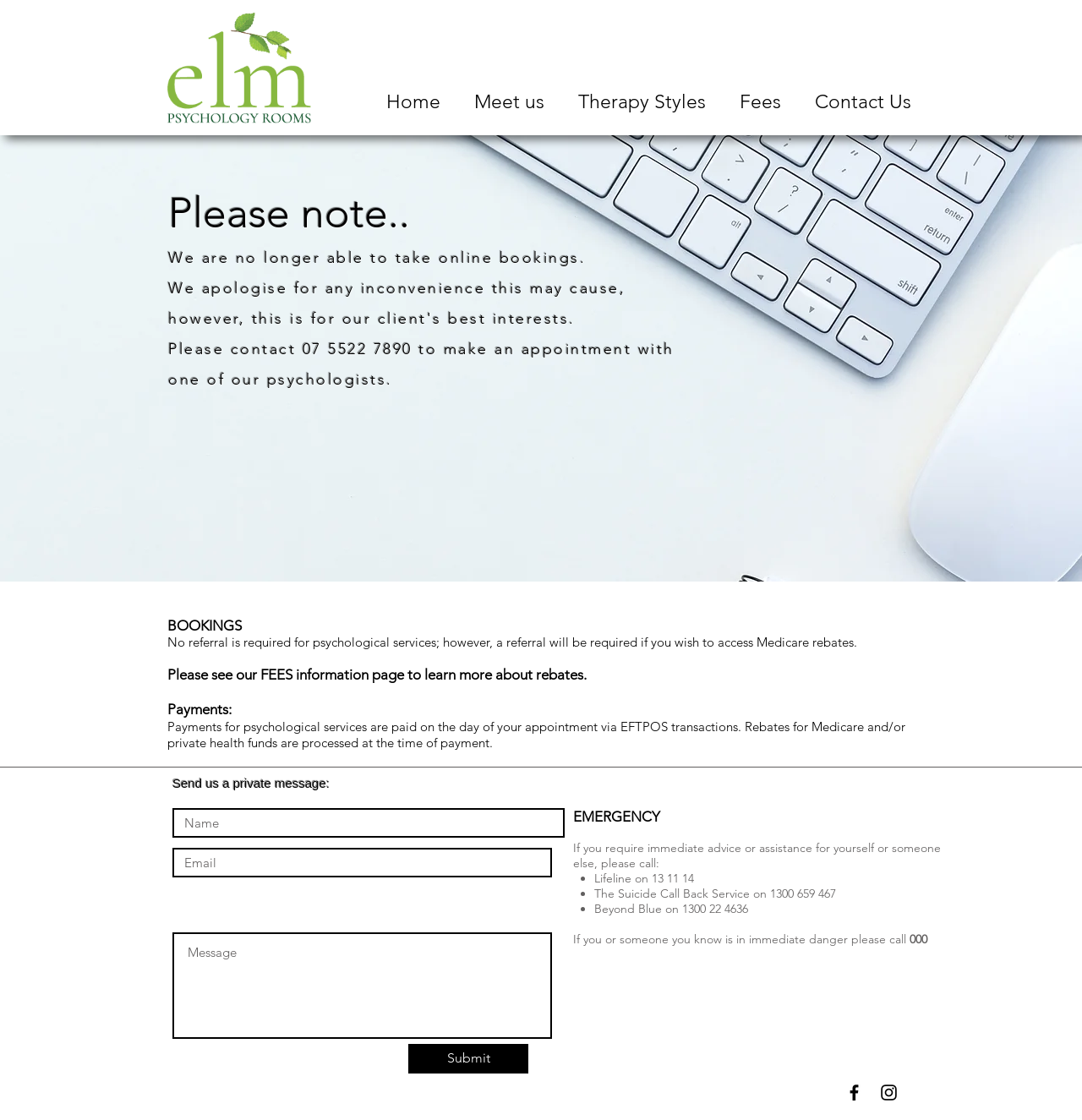Provide the bounding box coordinates for the UI element that is described as: "Home".

[0.341, 0.072, 0.423, 0.11]